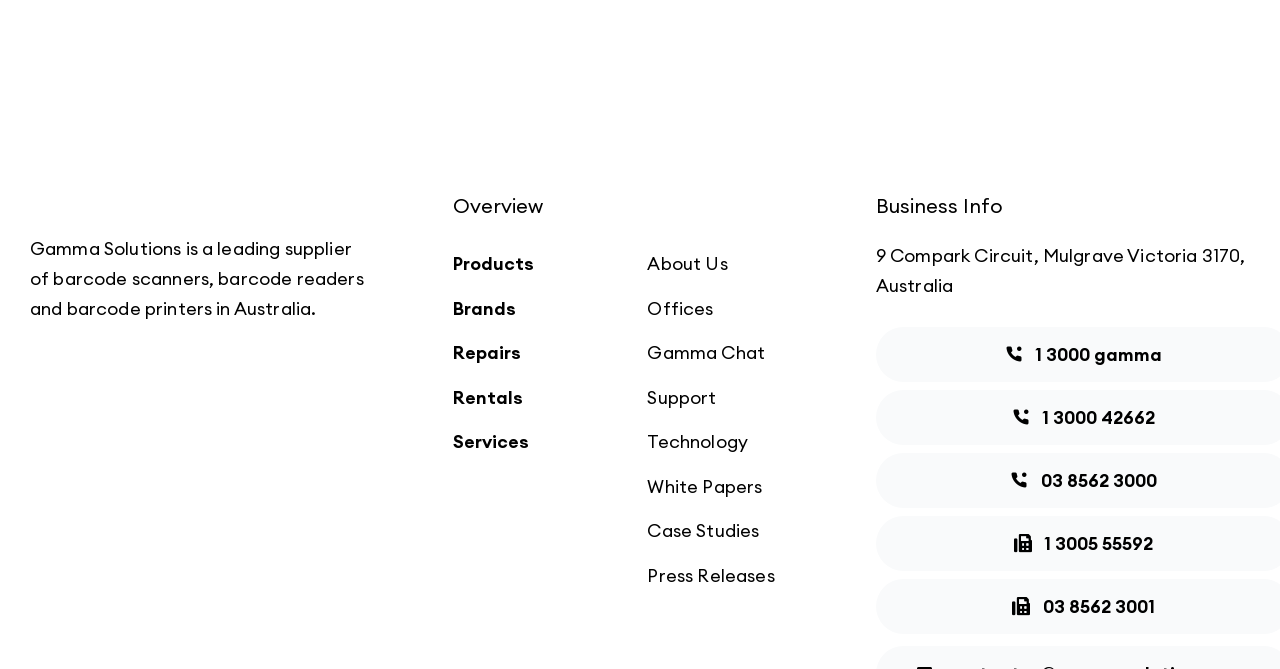Please find the bounding box coordinates of the section that needs to be clicked to achieve this instruction: "Click on Repairs".

[0.354, 0.505, 0.485, 0.554]